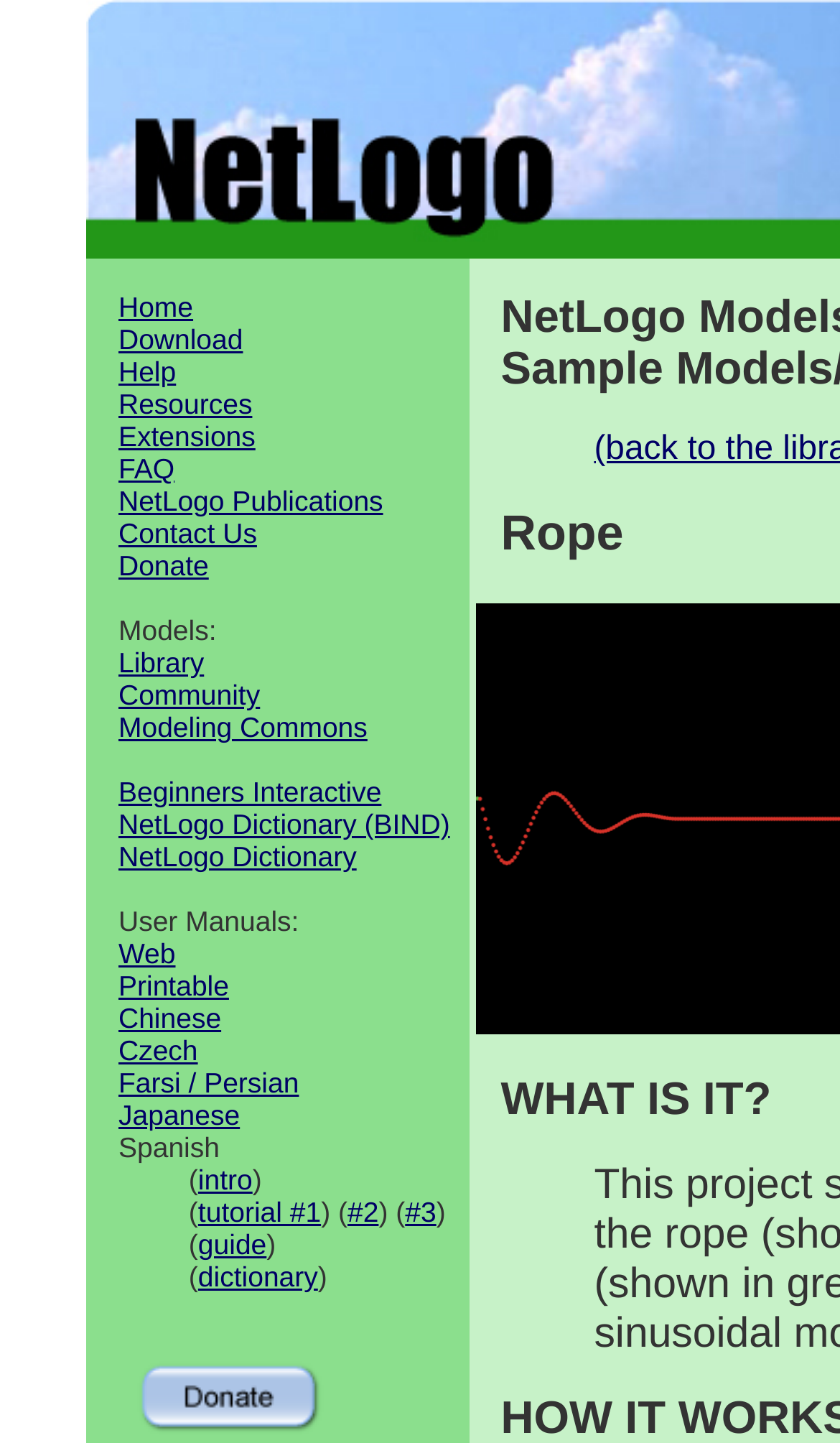Please locate the bounding box coordinates for the element that should be clicked to achieve the following instruction: "Click on the 'Rope' model". Ensure the coordinates are given as four float numbers between 0 and 1, i.e., [left, top, right, bottom].

[0.141, 0.806, 0.236, 0.829]